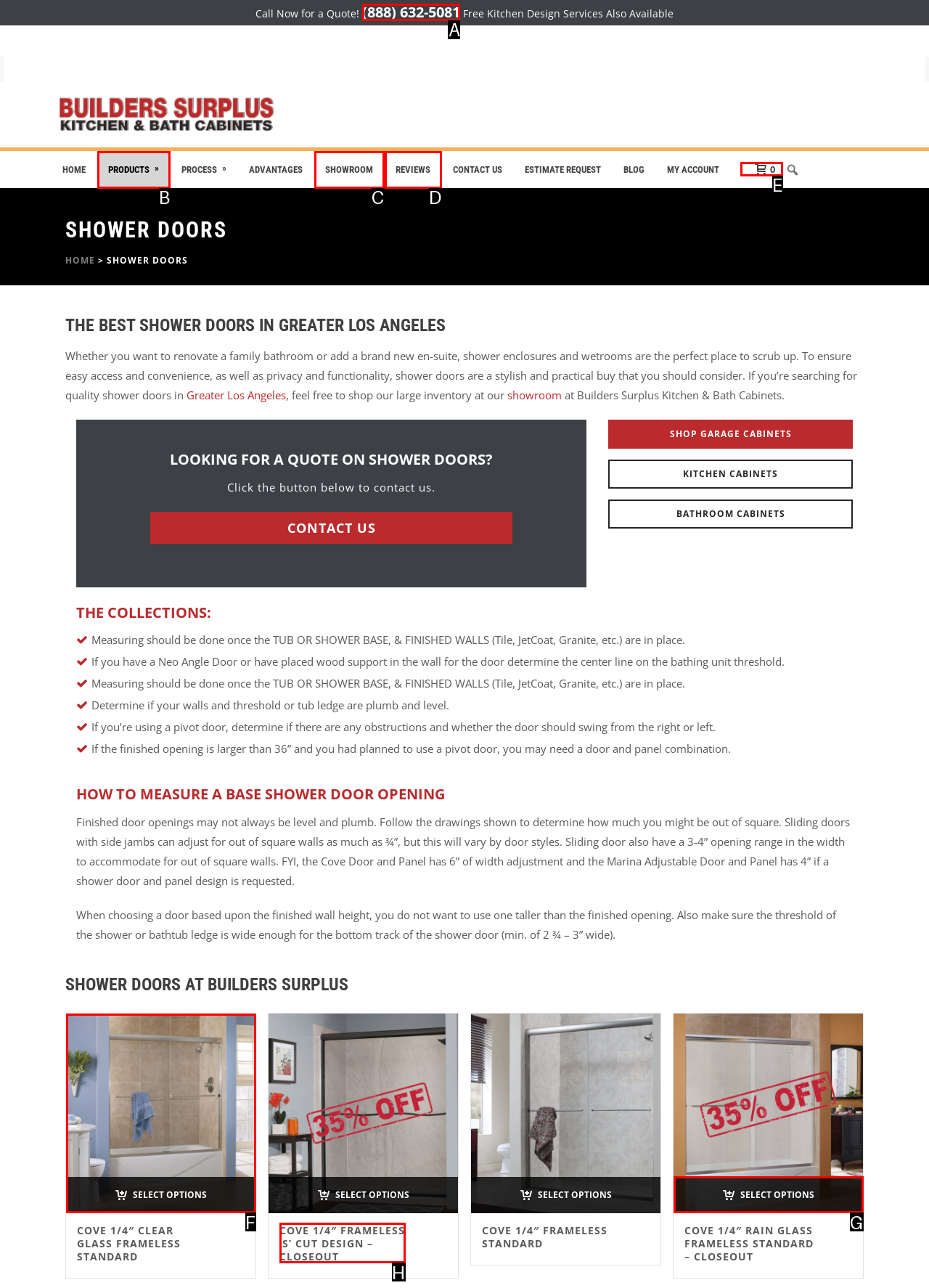Find the HTML element to click in order to complete this task: Call the phone number
Answer with the letter of the correct option.

A